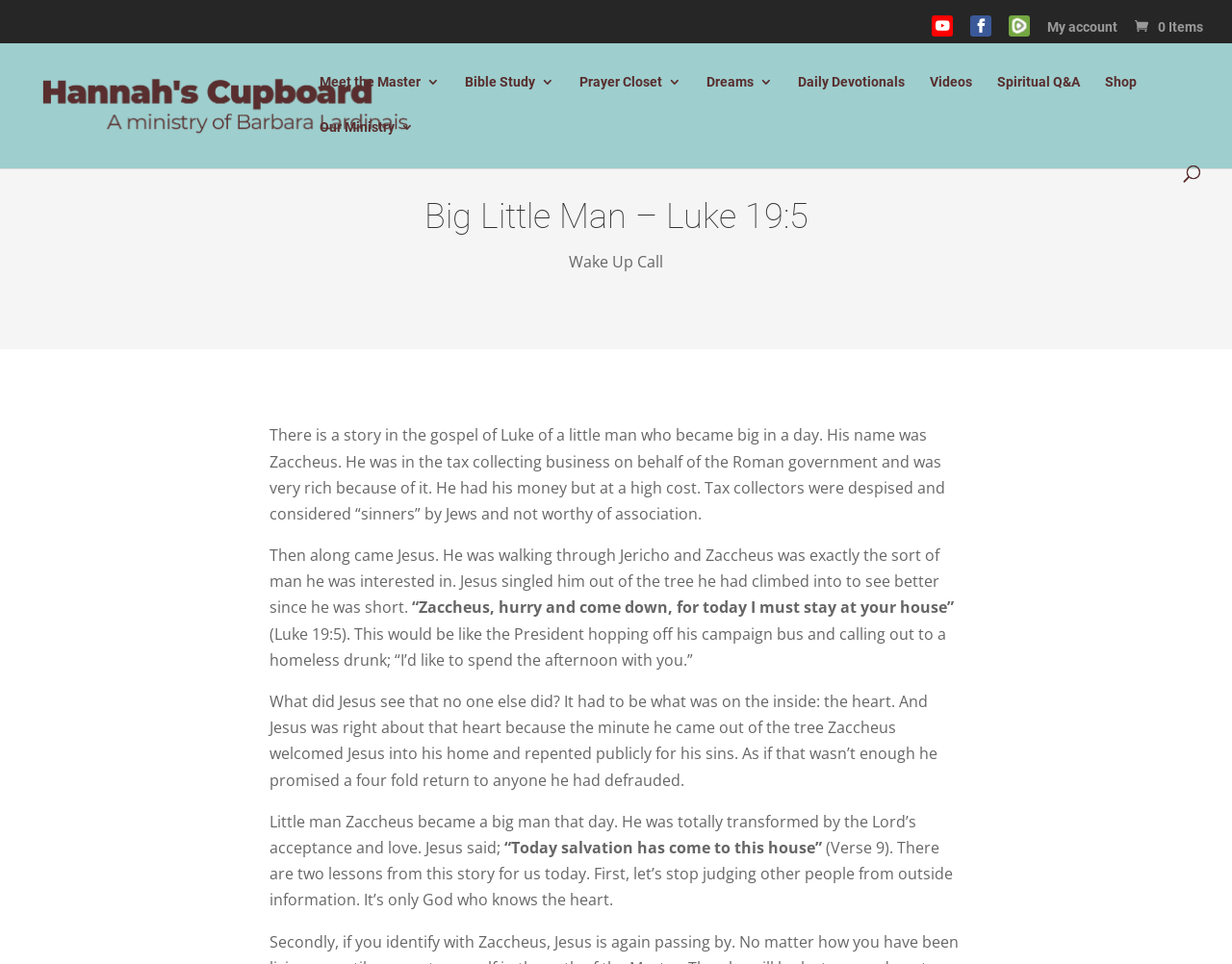What was Zaccheus' occupation?
Use the screenshot to answer the question with a single word or phrase.

Tax collector